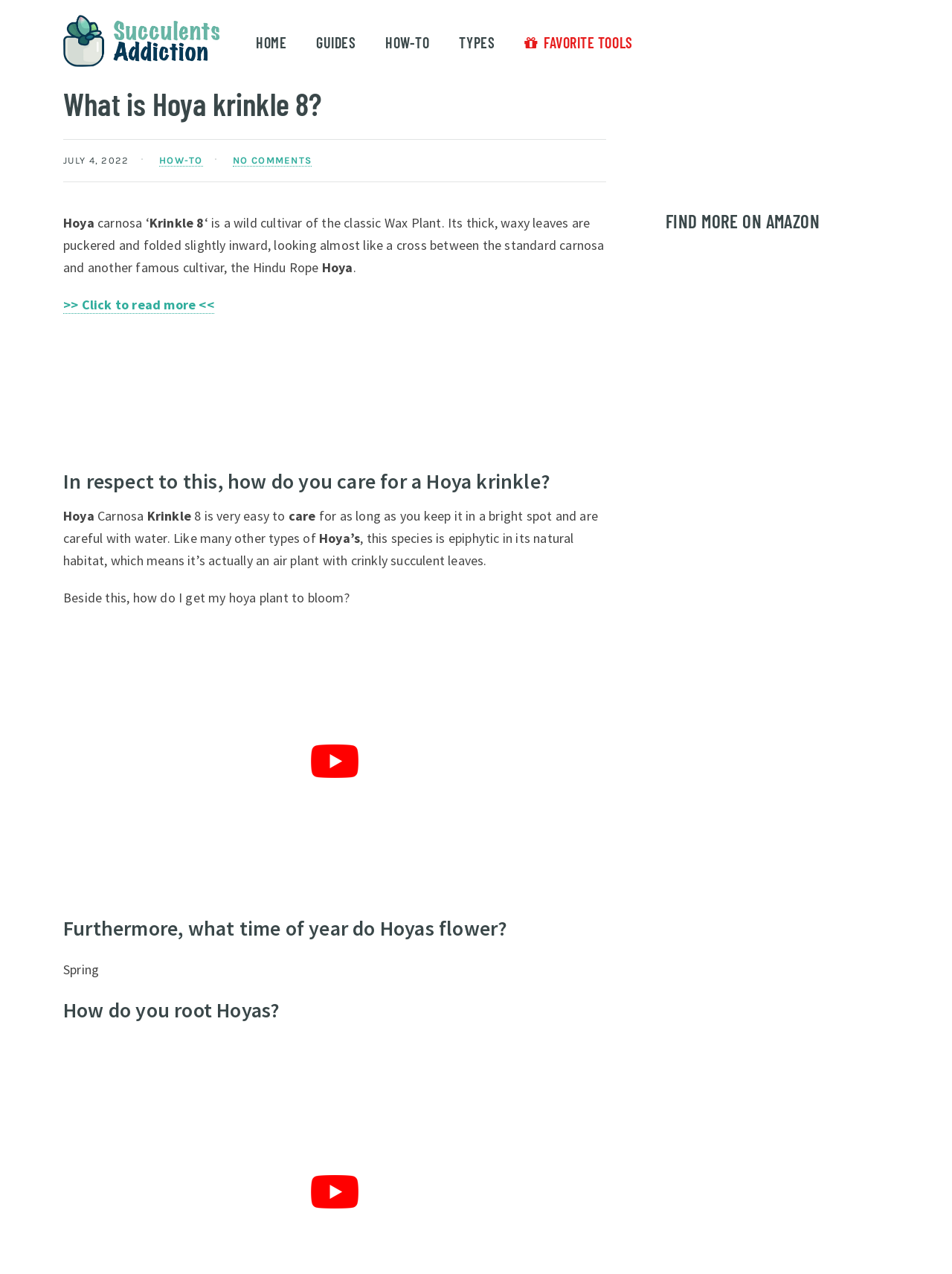Can you find and provide the title of the webpage?

What is Hoya krinkle 8?